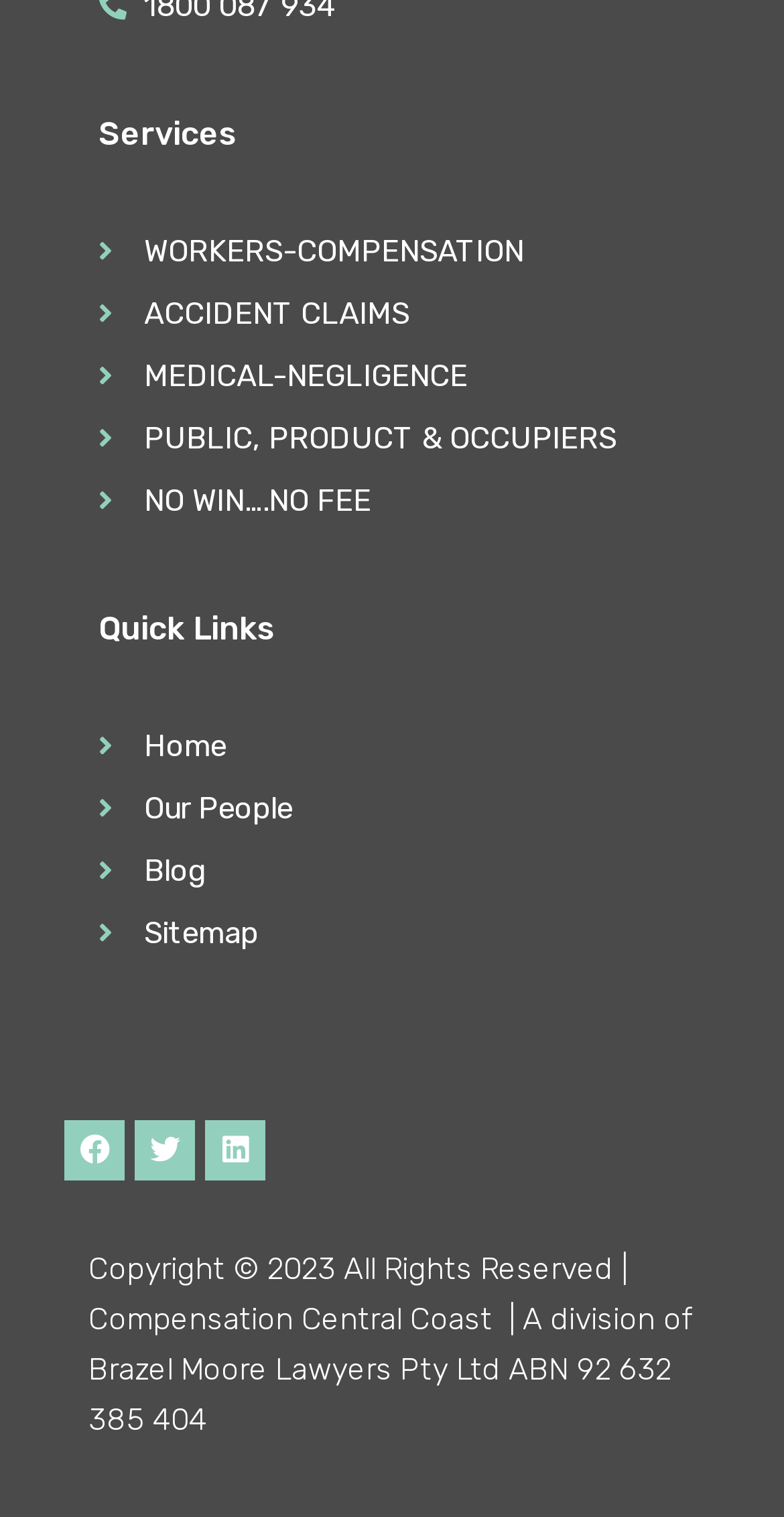Use a single word or phrase to answer the question: What is the first service listed?

WORKERS-COMPENSATION